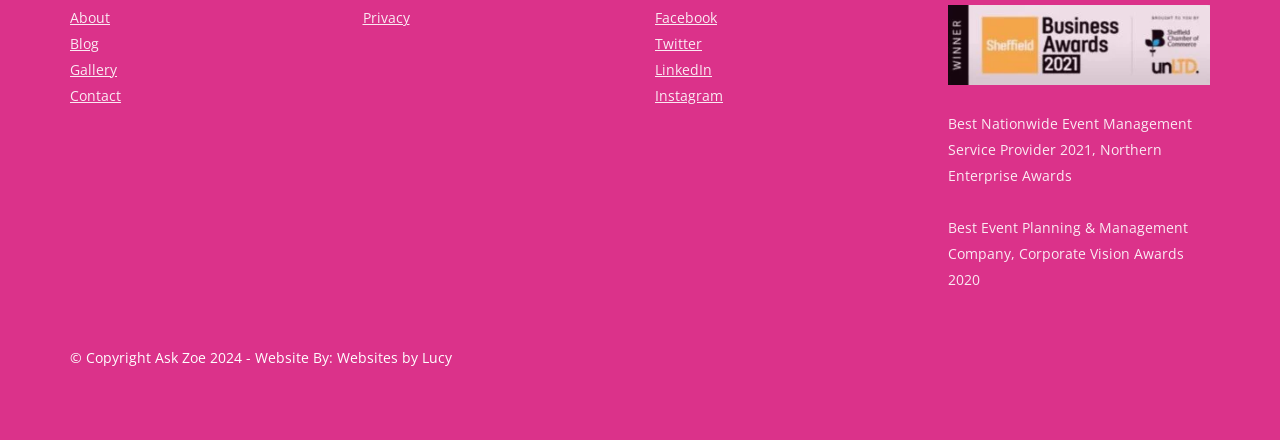How many social media links are present?
Based on the image, answer the question with as much detail as possible.

The answer can be found by counting the number of social media links present on the webpage, which are Facebook, Twitter, LinkedIn, and Instagram, totaling 4 links.